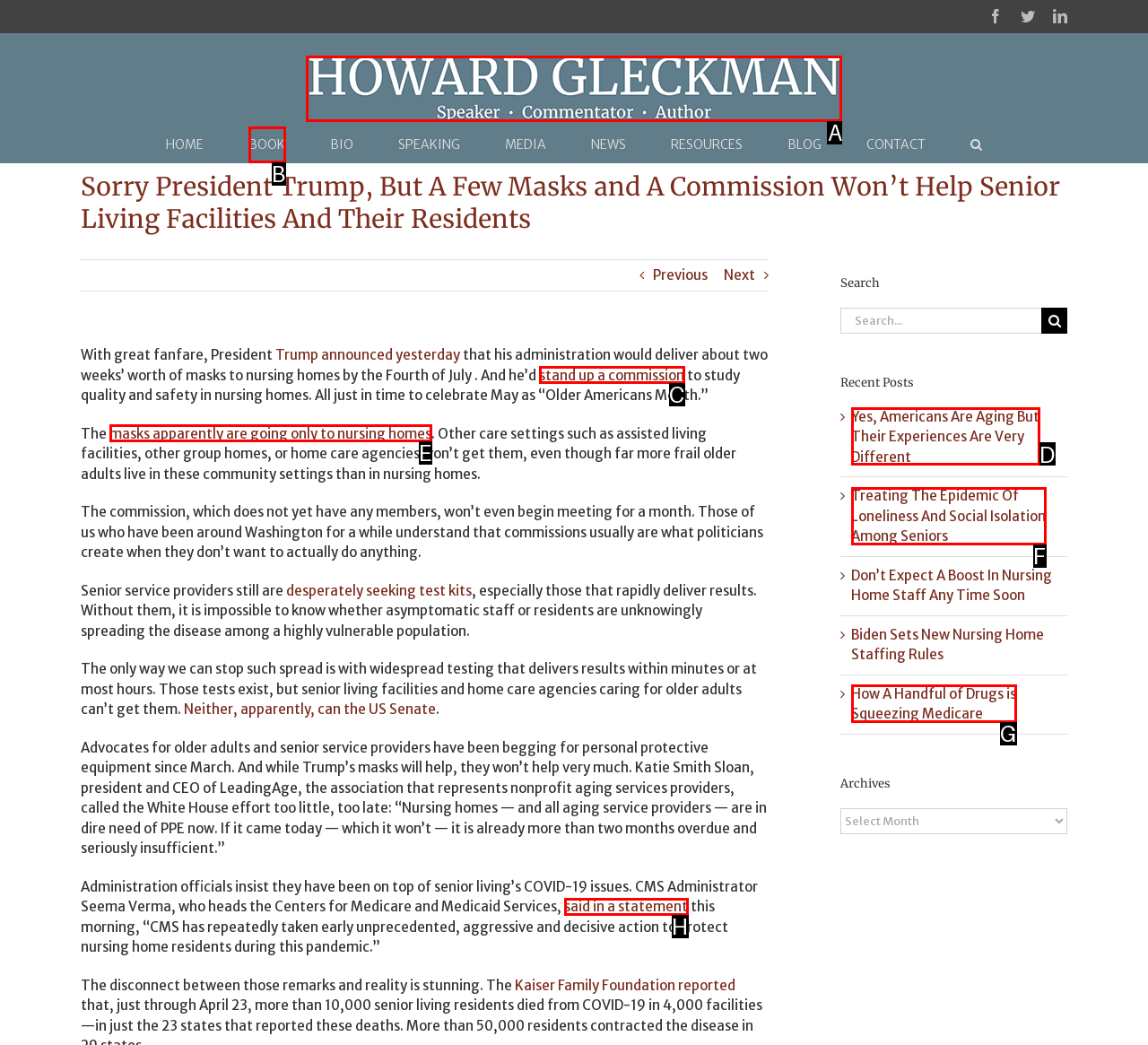Using the provided description: stand up a commission, select the most fitting option and return its letter directly from the choices.

C